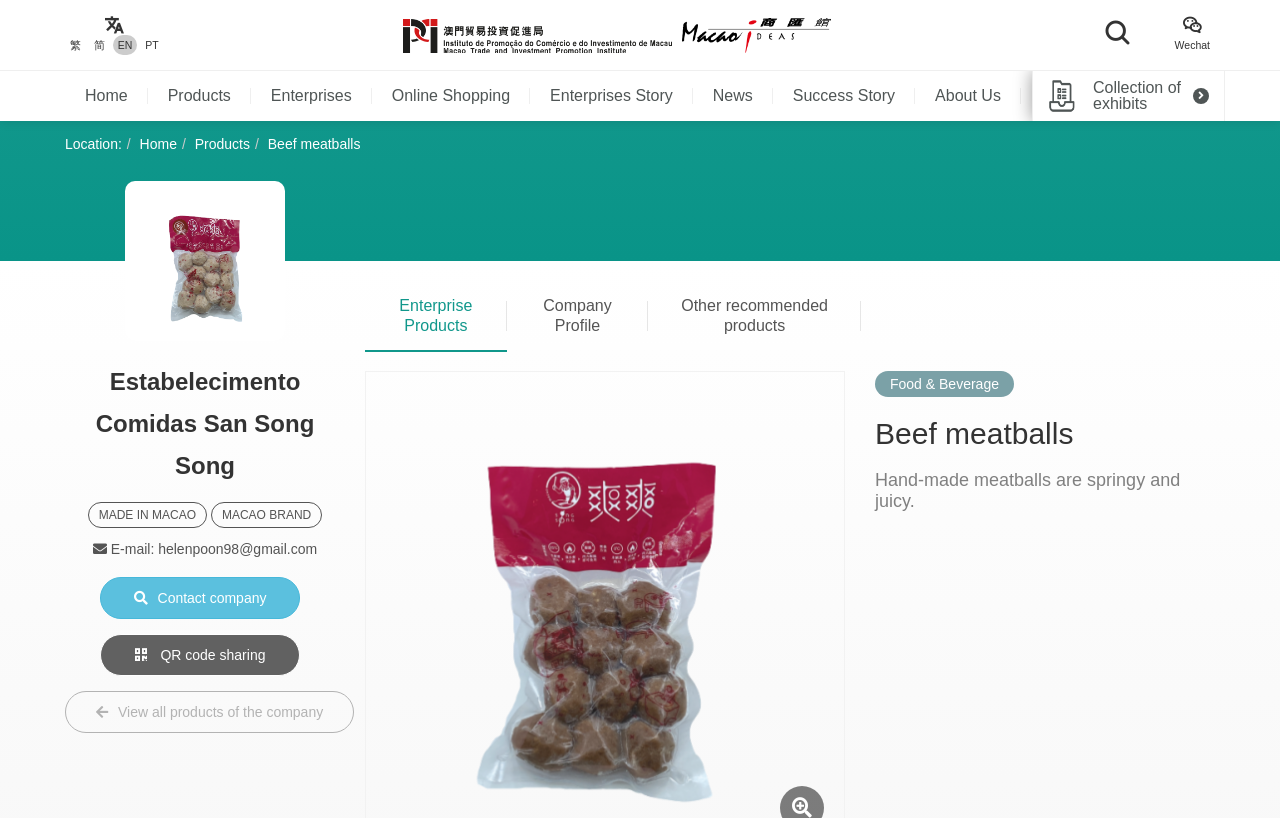Can you find the bounding box coordinates for the element that needs to be clicked to execute this instruction: "View all products of the company"? The coordinates should be given as four float numbers between 0 and 1, i.e., [left, top, right, bottom].

[0.051, 0.845, 0.277, 0.896]